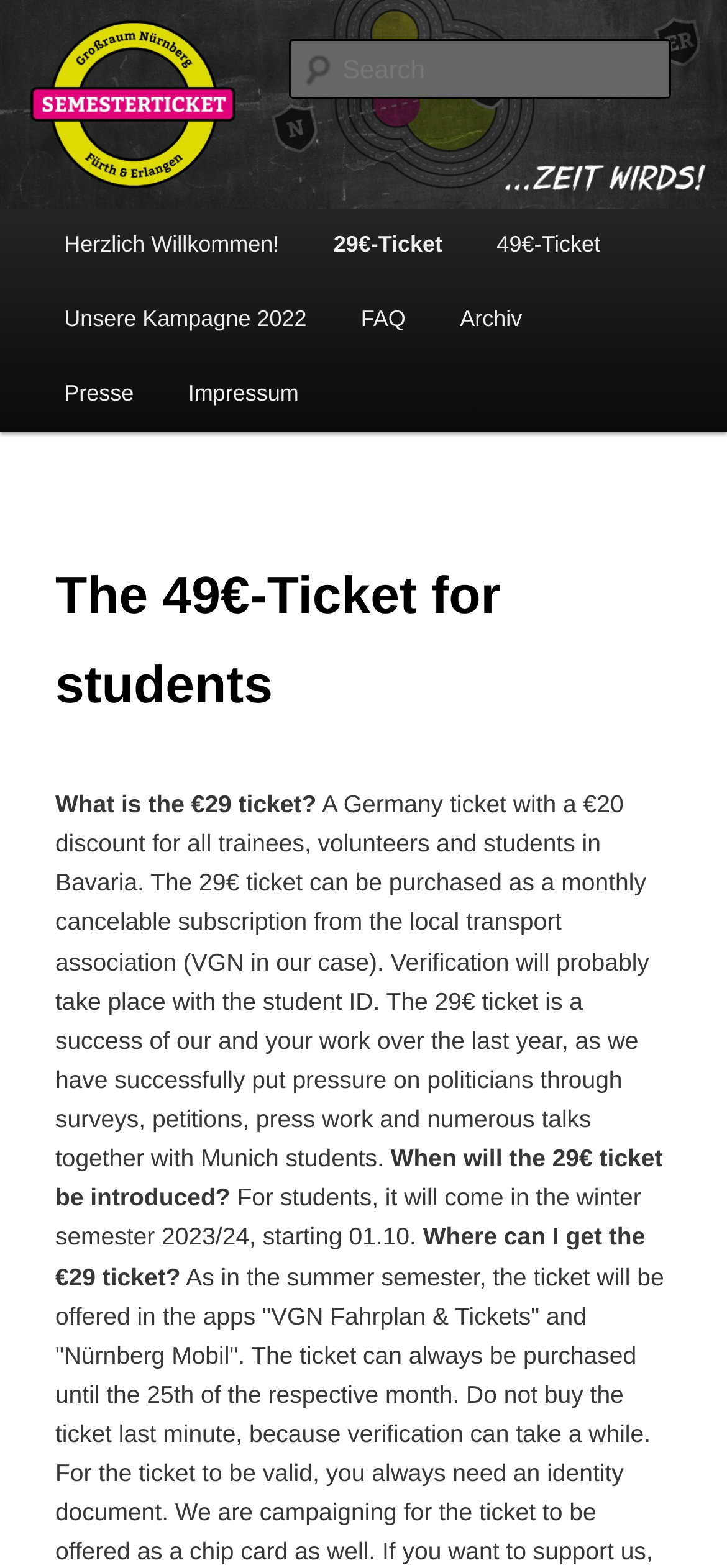Please determine the bounding box coordinates of the element's region to click for the following instruction: "Go to Herzlich Willkommen!".

[0.051, 0.133, 0.421, 0.181]